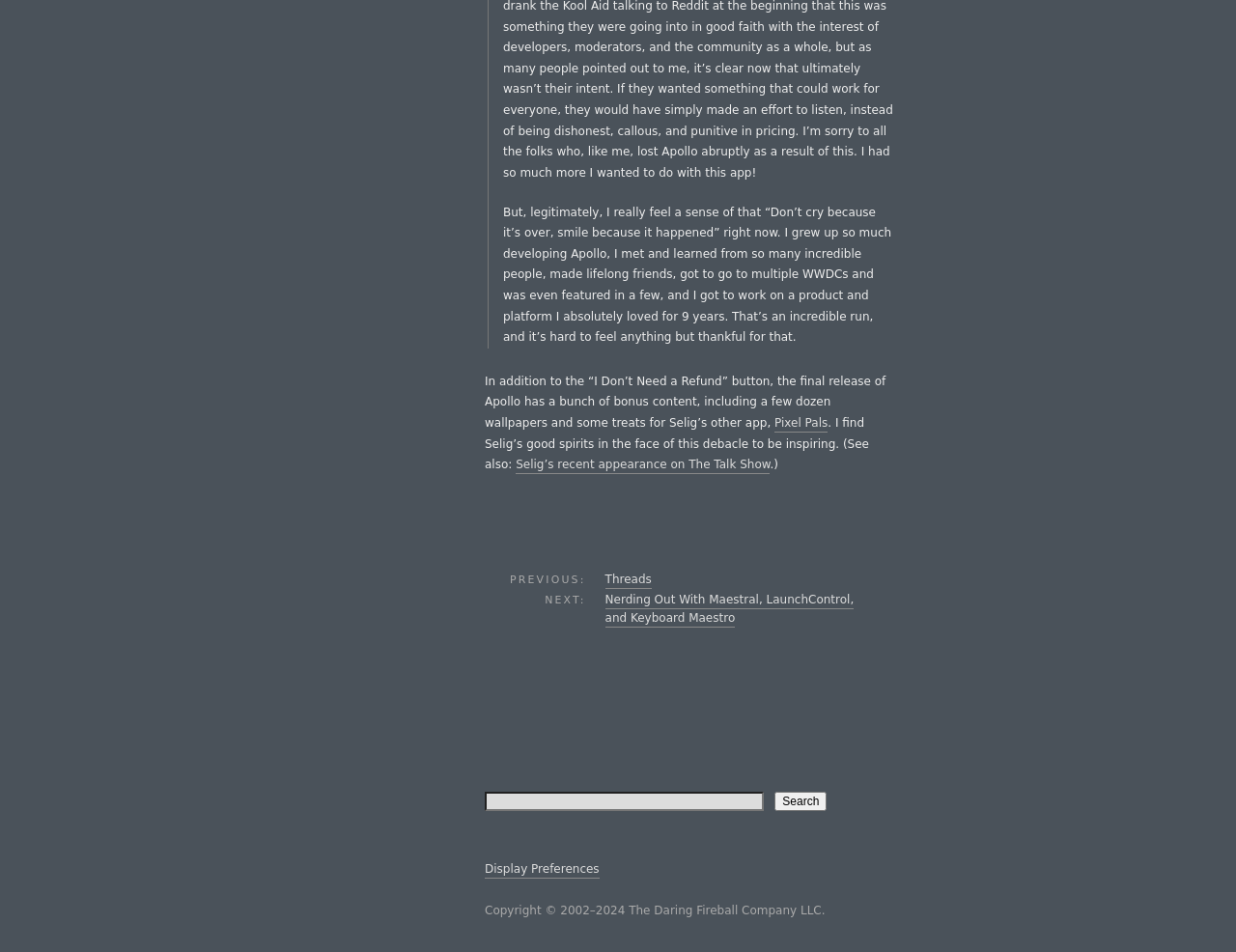Please give a succinct answer to the question in one word or phrase:
What is the copyright information at the bottom of the page?

The Daring Fireball Company LLC